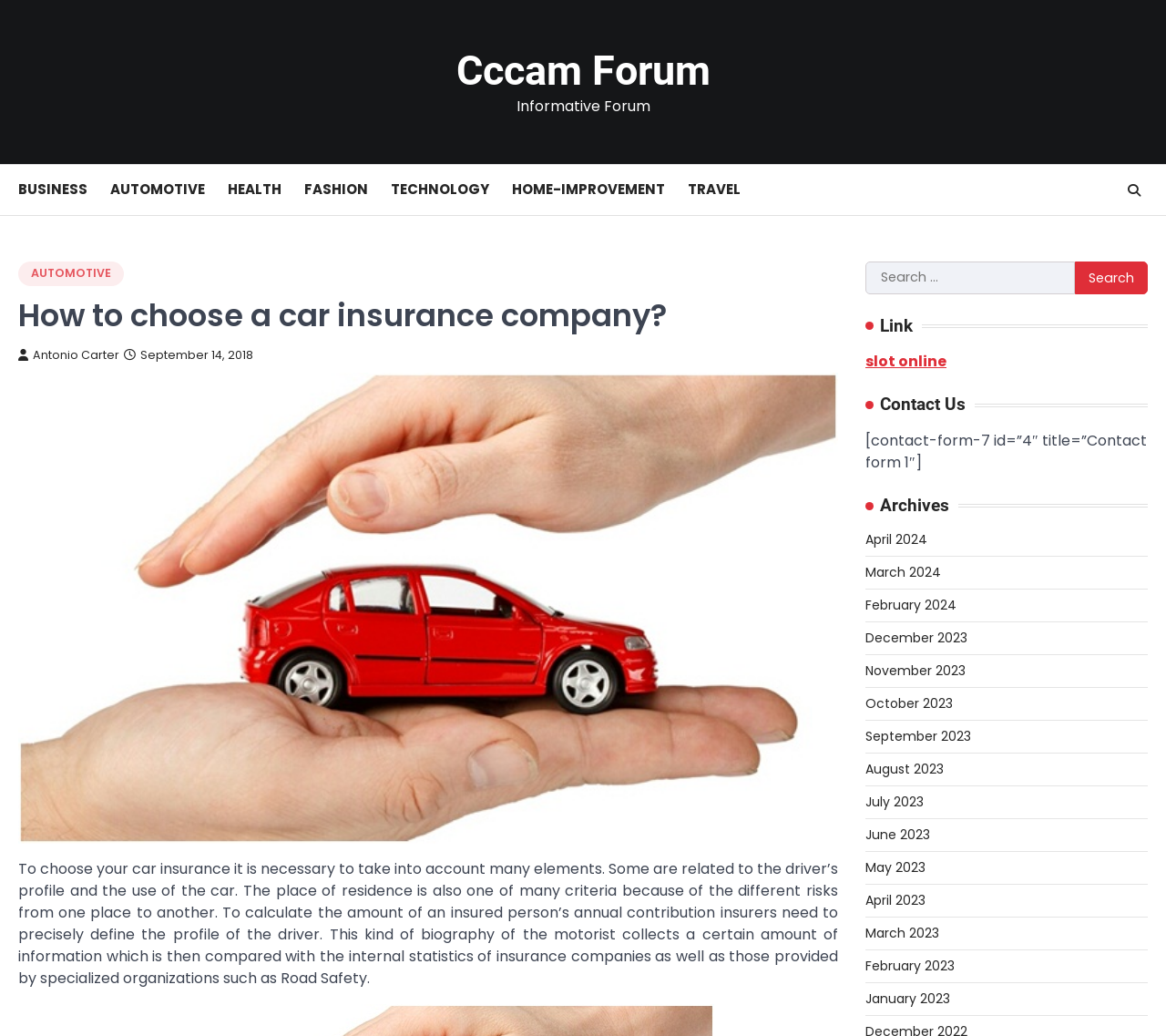Determine the bounding box coordinates for the area you should click to complete the following instruction: "Click on the 'September 14, 2018' link".

[0.106, 0.335, 0.217, 0.35]